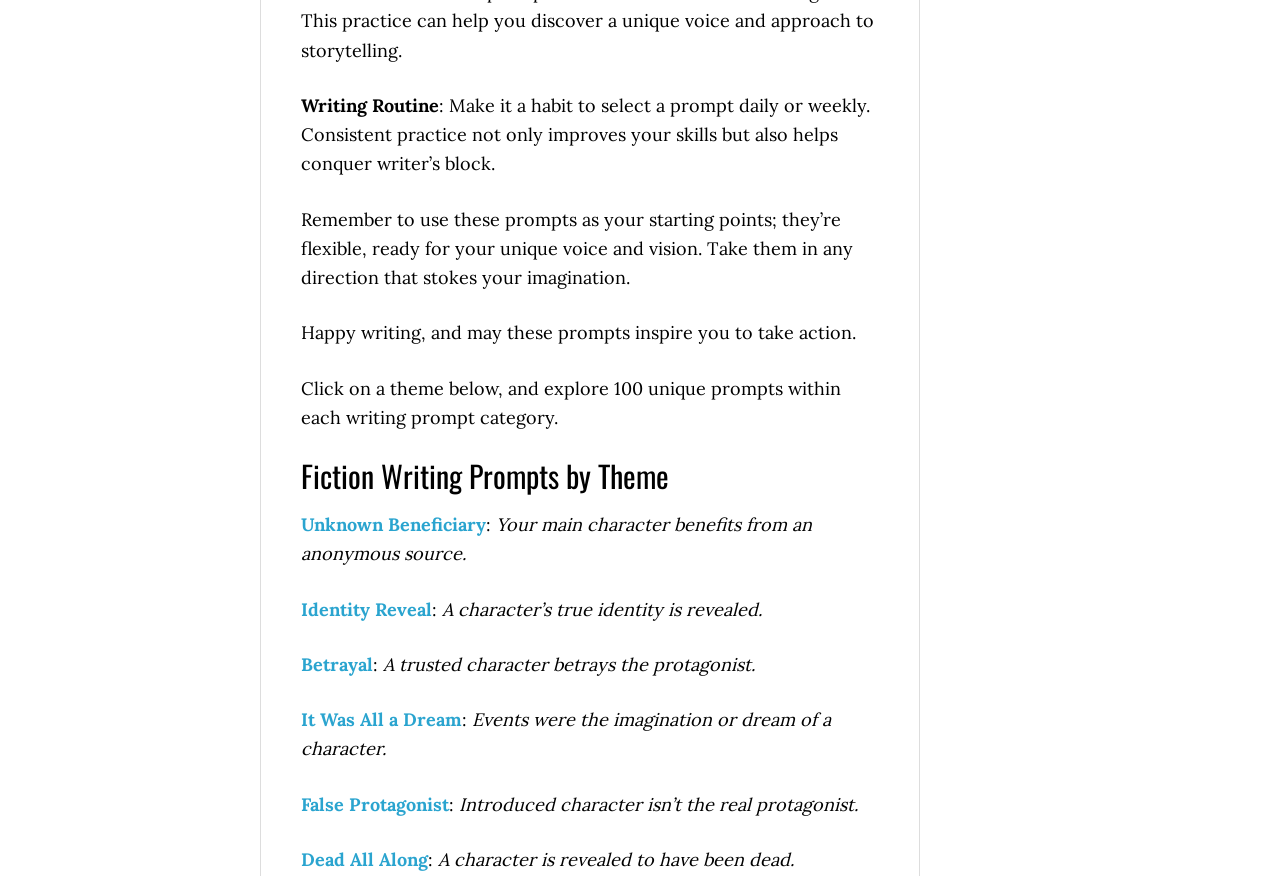Use a single word or phrase to answer the question: 
What is the benefit of using these writing prompts?

Inspire action